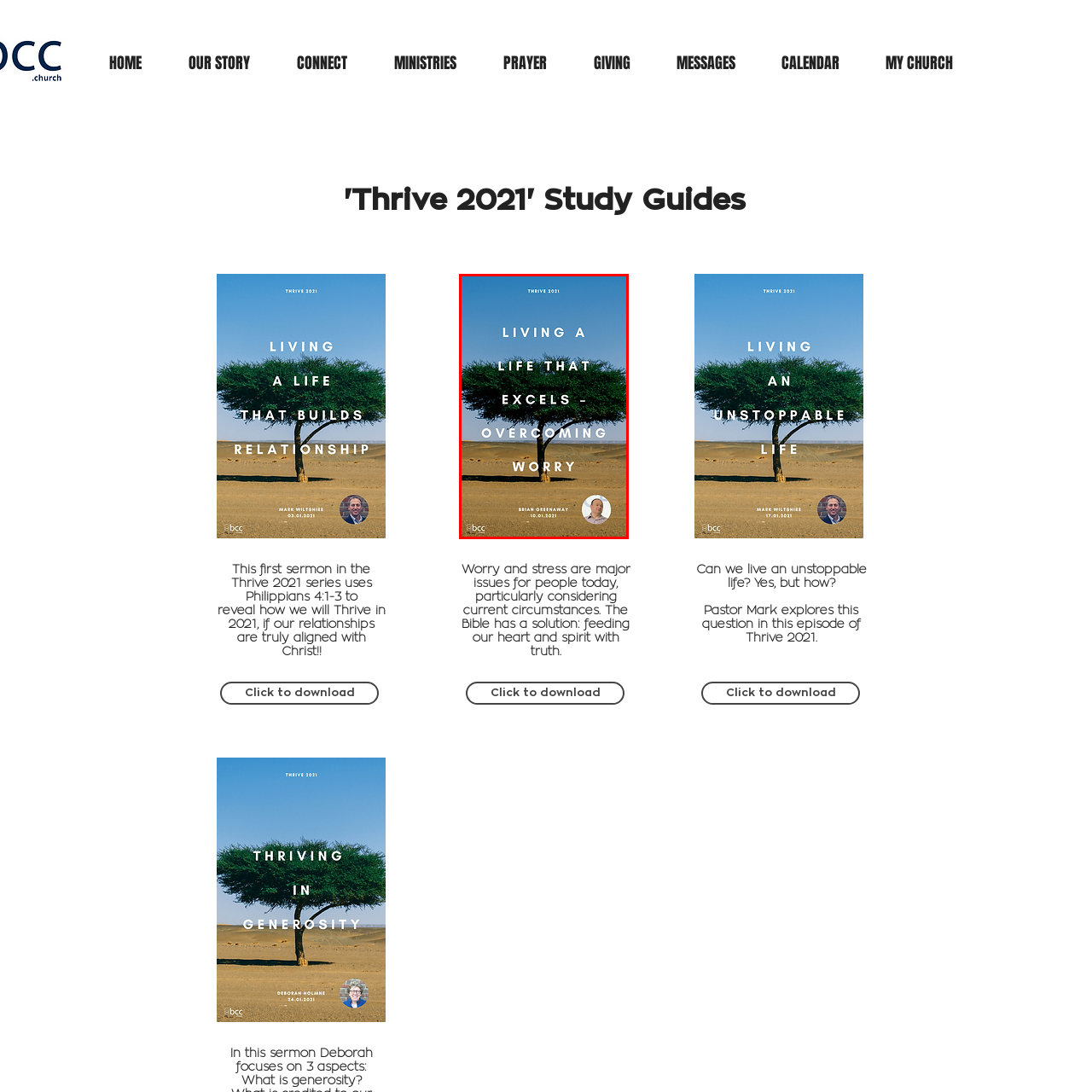Focus on the content inside the red-outlined area of the image and answer the ensuing question in detail, utilizing the information presented: Who is the speaker or presenter associated with this message?

The name 'BRIAN GREENAWAY' is displayed at the bottom of the image, along with the date '10-01-2021', indicating the speaker or presenter associated with this message.